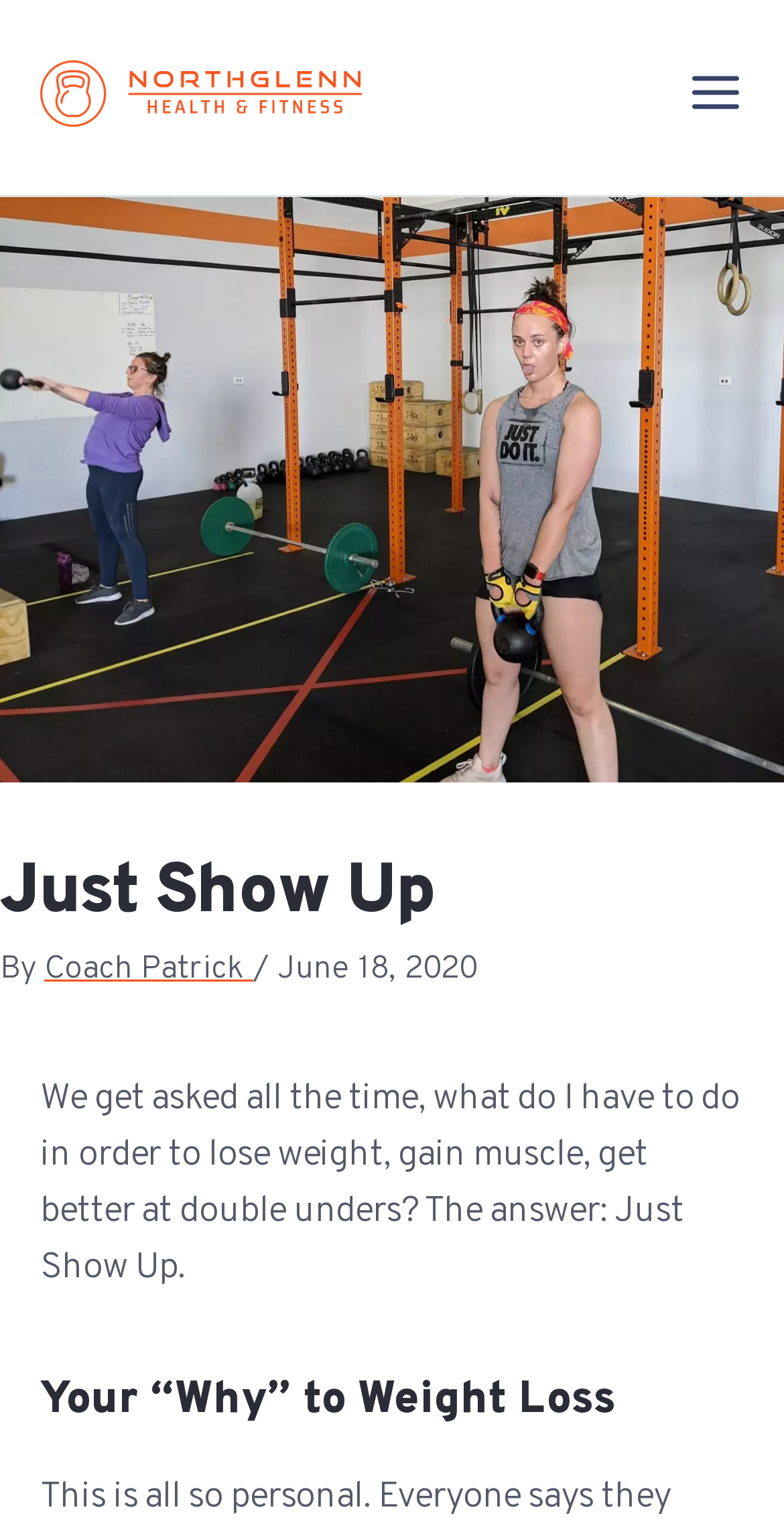Extract the main title from the webpage and generate its text.

Just Show Up